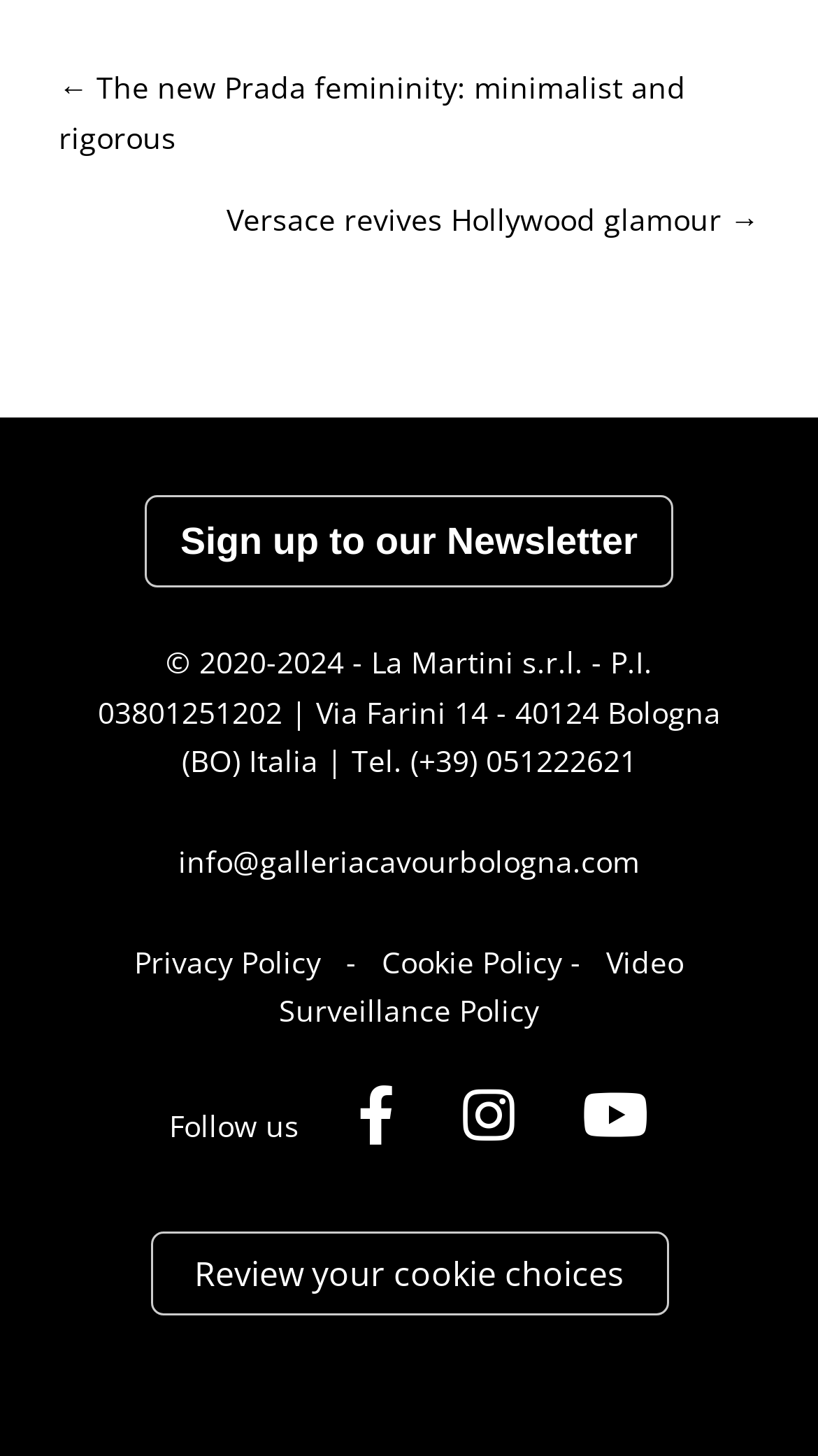What is the email address provided in the footer?
Examine the webpage screenshot and provide an in-depth answer to the question.

I found a link element in the footer section with the text 'info@galleriacavourbologna.com', which appears to be an email address that users can contact for inquiries or information.